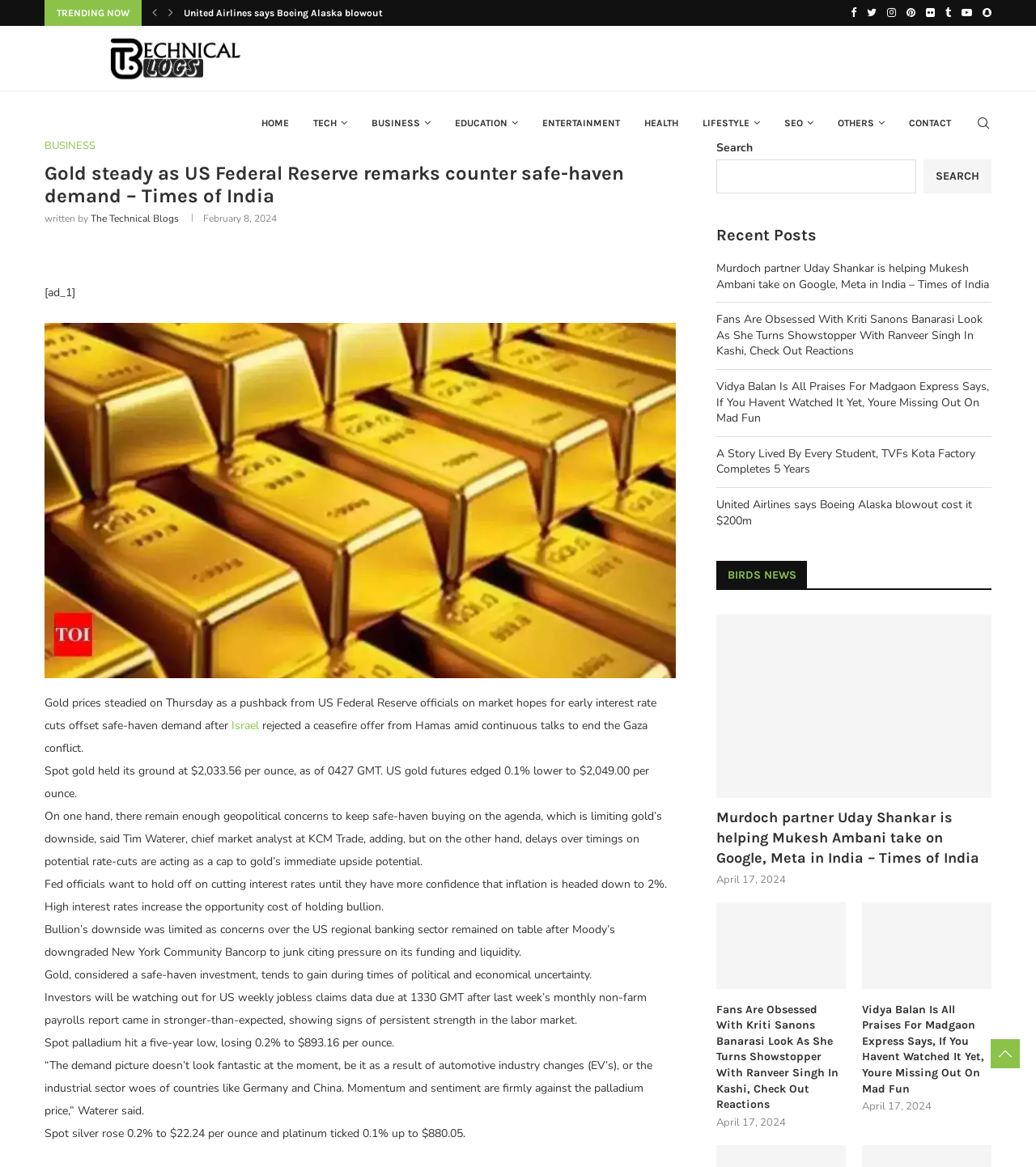Use a single word or phrase to respond to the question:
What is the theme of the 'Recent Posts' section?

news articles